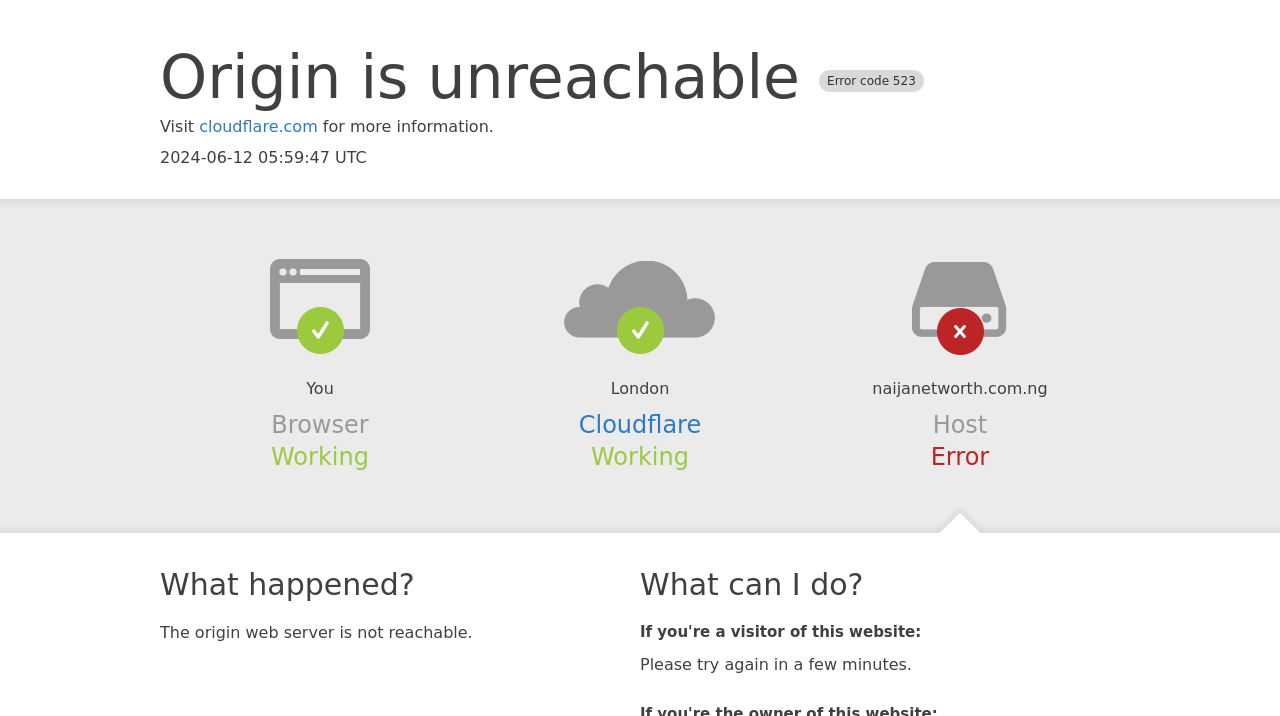Please find and report the primary heading text from the webpage.

Origin is unreachable Error code 523